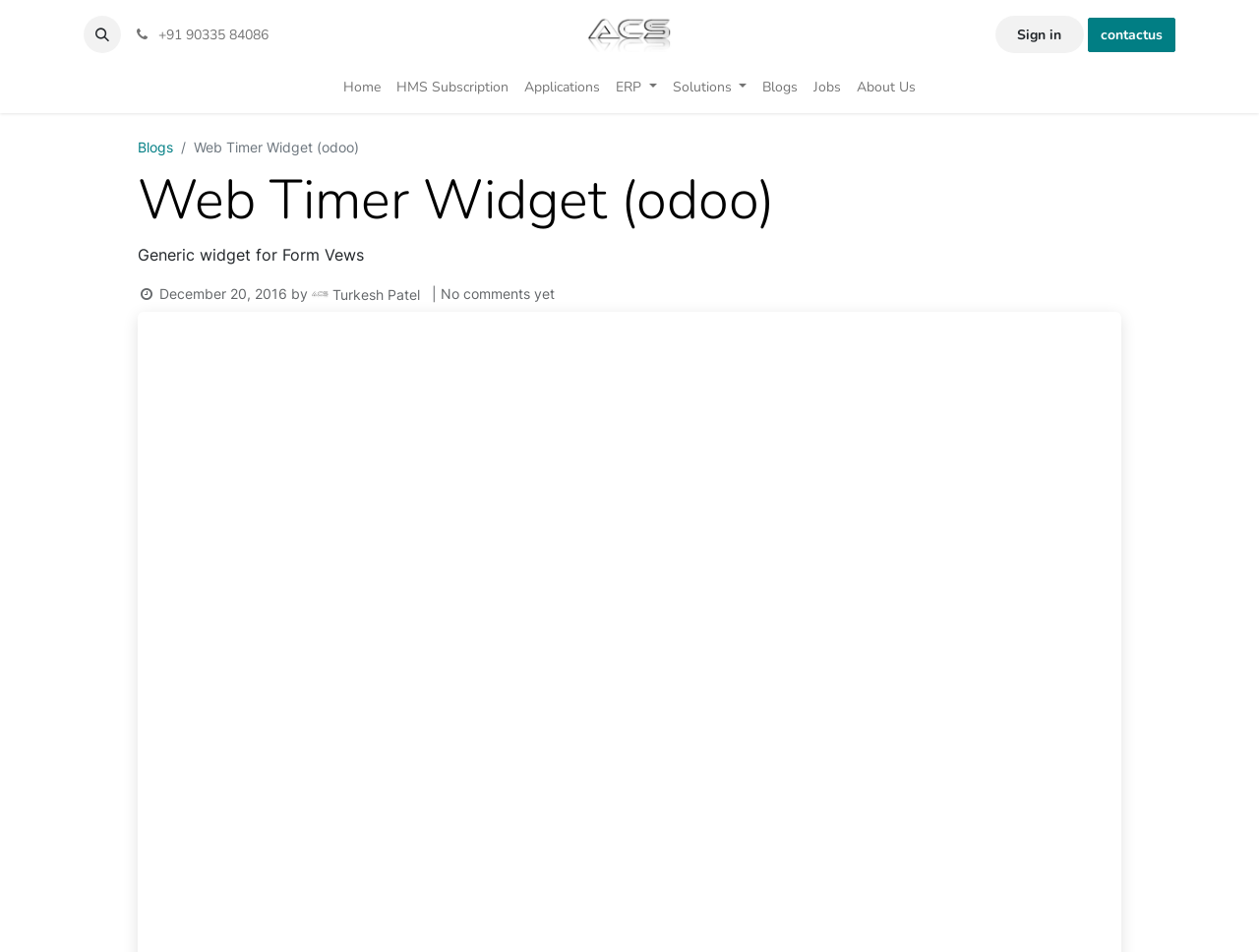Provide a brief response to the question below using one word or phrase:
How many menu items are in the main menu?

8